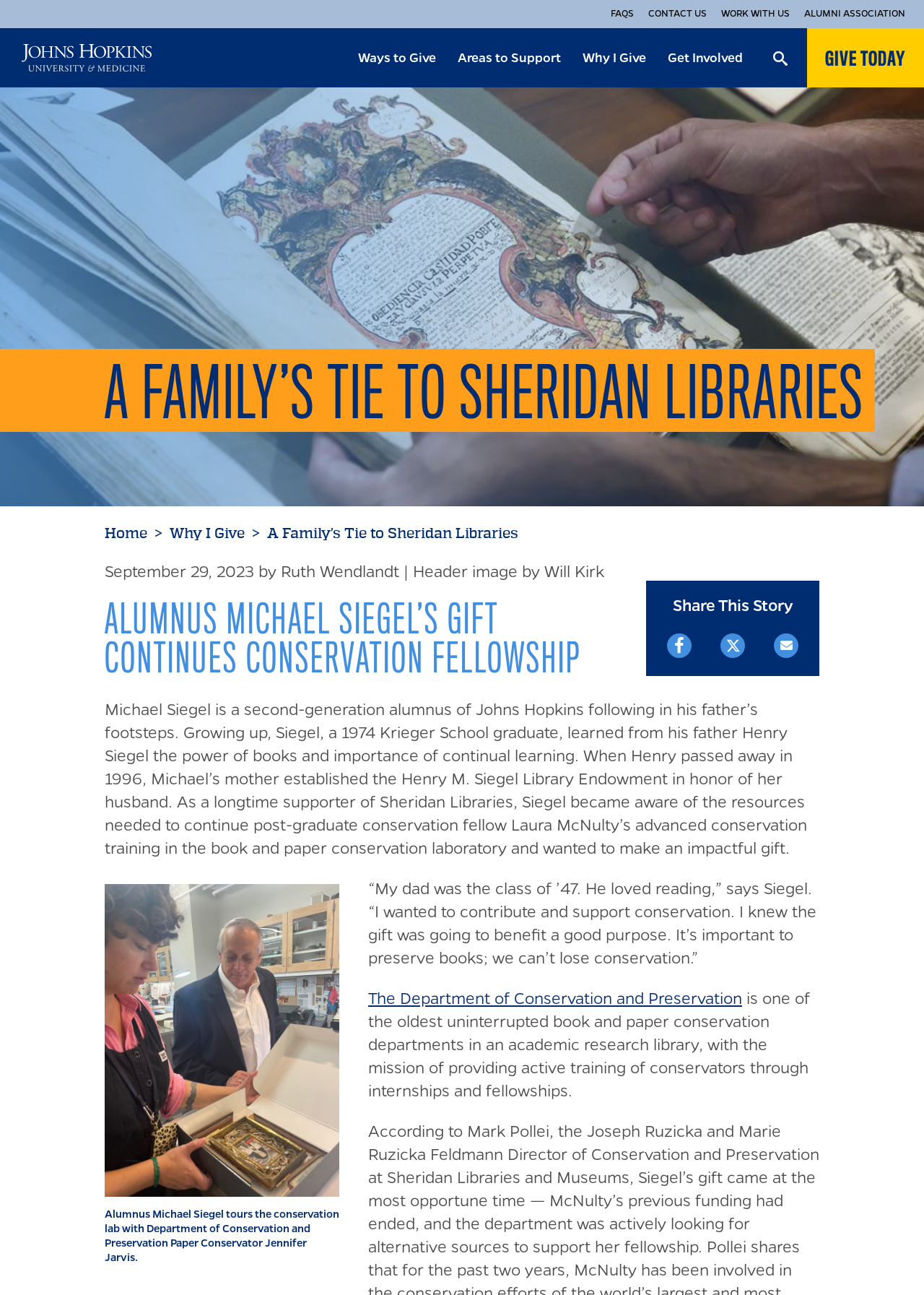Bounding box coordinates should be in the format (top-left x, top-left y, bottom-right x, bottom-right y) and all values should be floating point numbers between 0 and 1. Determine the bounding box coordinate for the UI element described as: parent_node: First Name* name="esfpx_name"

None